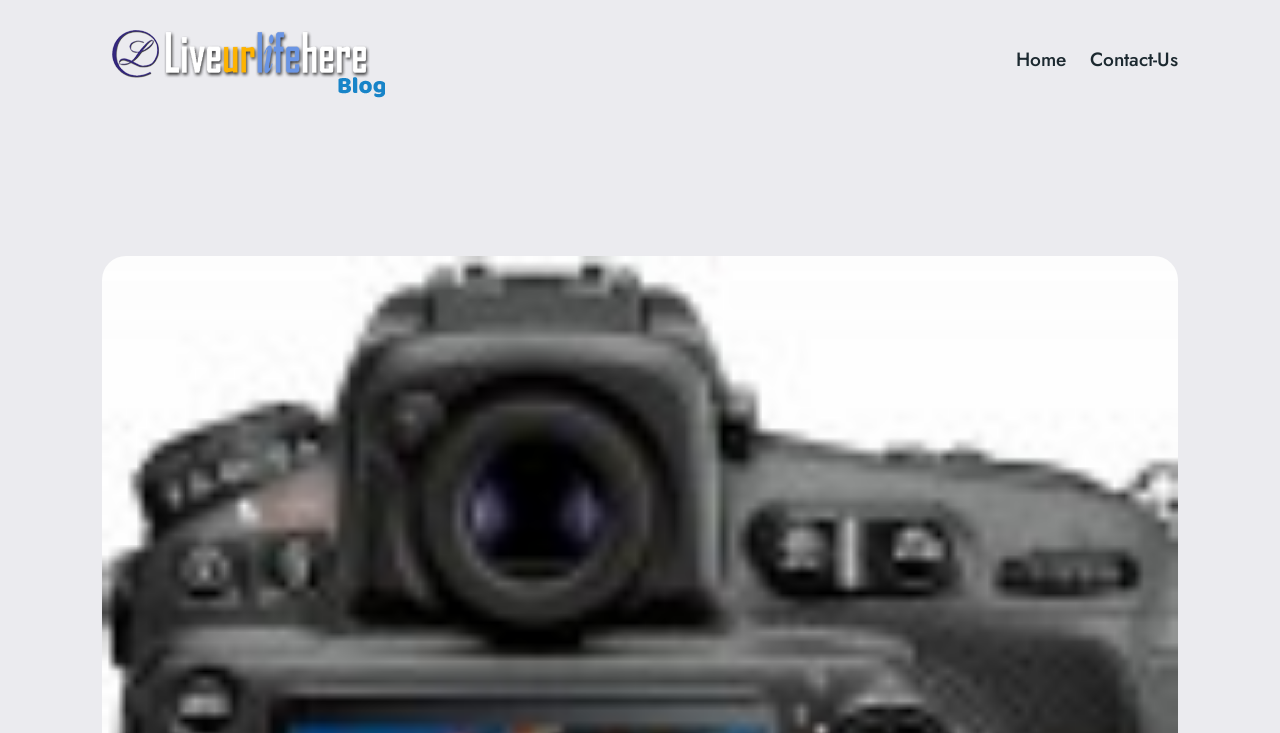Predict the bounding box of the UI element that fits this description: "Home".

[0.793, 0.062, 0.833, 0.102]